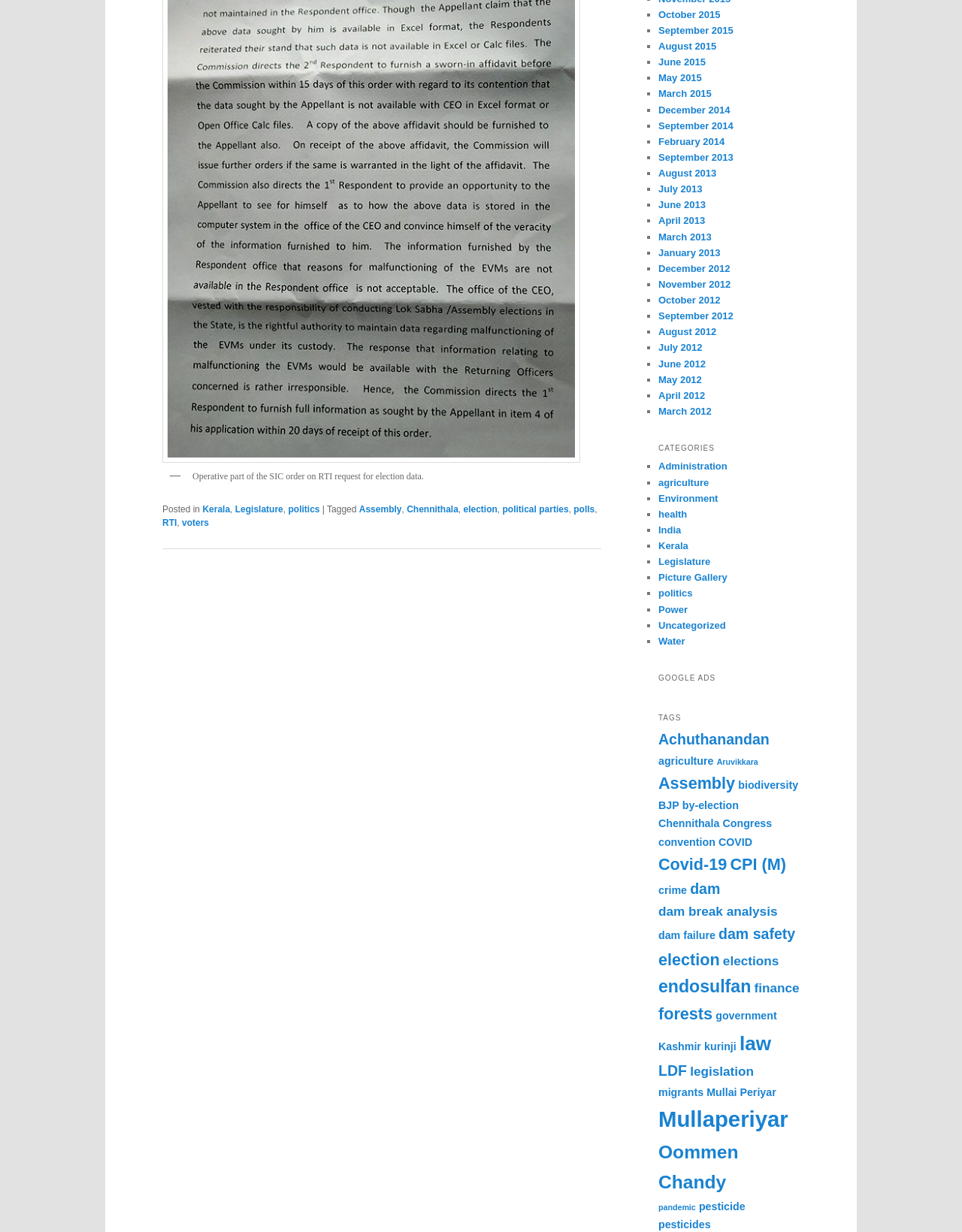Using the given element description, provide the bounding box coordinates (top-left x, top-left y, bottom-right x, bottom-right y) for the corresponding UI element in the screenshot: Kerala

[0.684, 0.438, 0.715, 0.448]